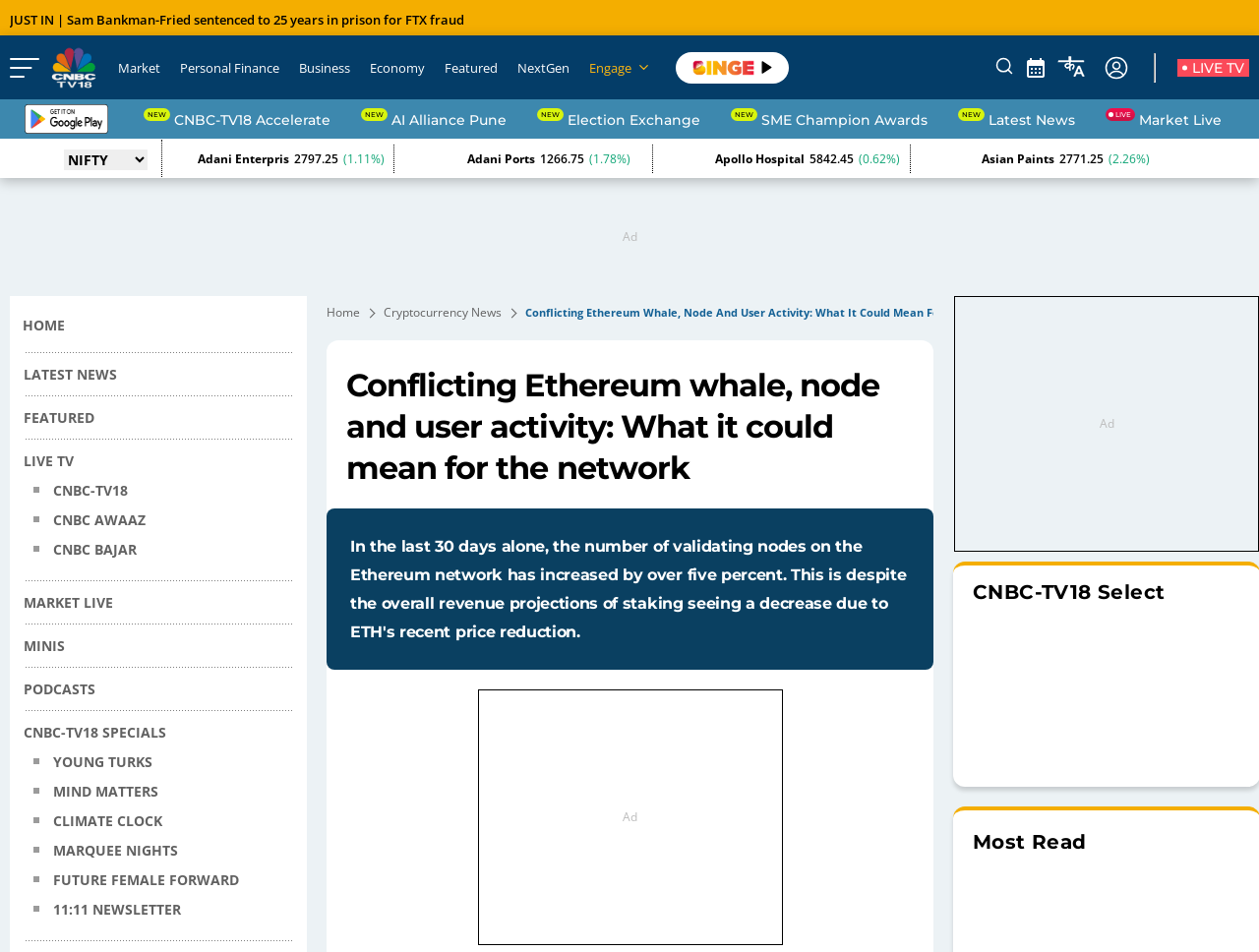Can you identify the bounding box coordinates of the clickable region needed to carry out this instruction: 'Click on the 'TV Shows' button'? The coordinates should be four float numbers within the range of 0 to 1, stated as [left, top, right, bottom].

[0.777, 0.876, 0.879, 0.902]